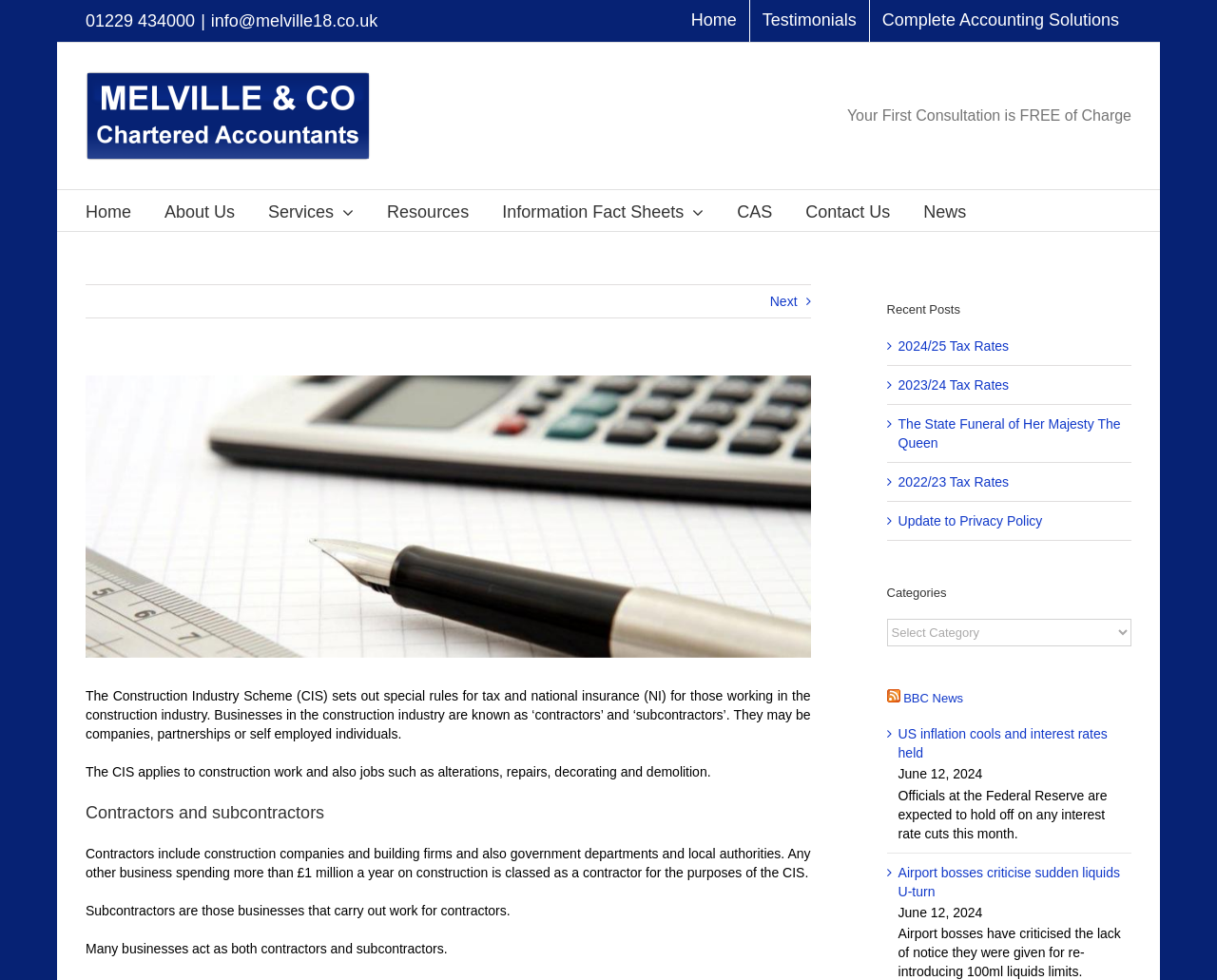Locate the bounding box coordinates of the area that needs to be clicked to fulfill the following instruction: "Call the phone number". The coordinates should be in the format of four float numbers between 0 and 1, namely [left, top, right, bottom].

[0.07, 0.012, 0.16, 0.031]